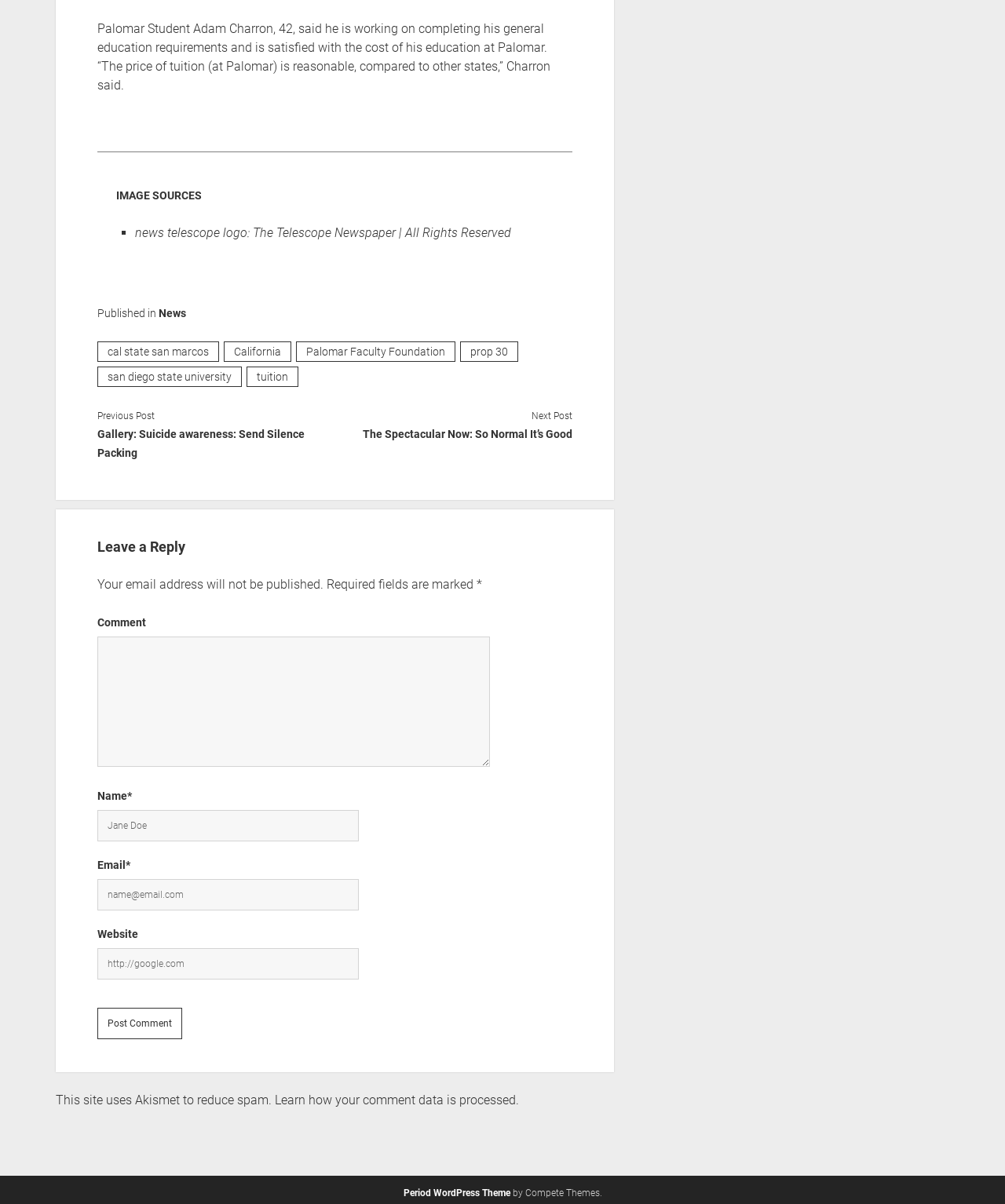Locate the bounding box coordinates of the clickable region necessary to complete the following instruction: "Click on the 'News' link". Provide the coordinates in the format of four float numbers between 0 and 1, i.e., [left, top, right, bottom].

[0.158, 0.251, 0.185, 0.261]